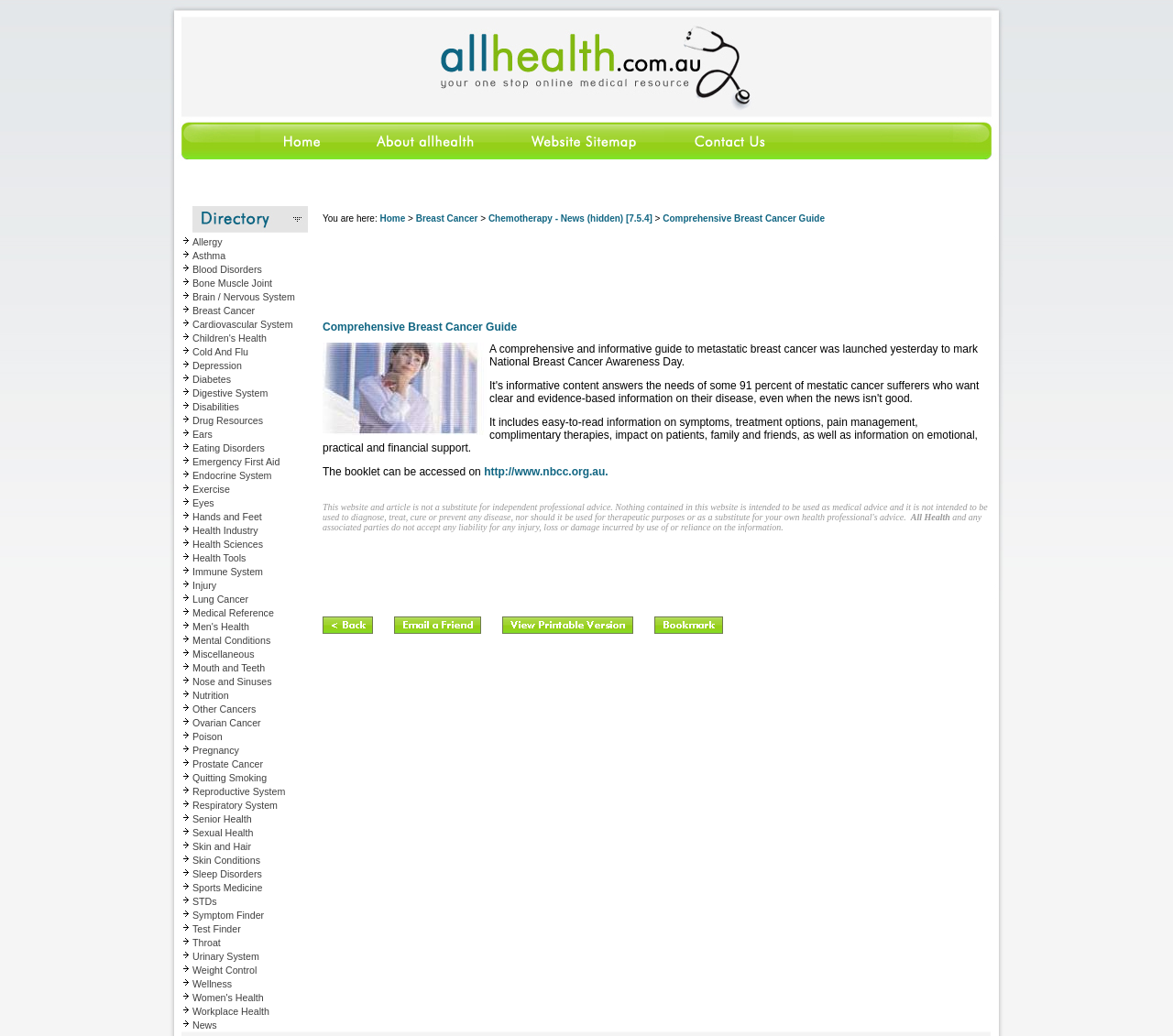Using the webpage screenshot, find the UI element described by Chemotherapy - News (hidden) [7.5.4]. Provide the bounding box coordinates in the format (top-left x, top-left y, bottom-right x, bottom-right y), ensuring all values are floating point numbers between 0 and 1.

[0.416, 0.206, 0.556, 0.216]